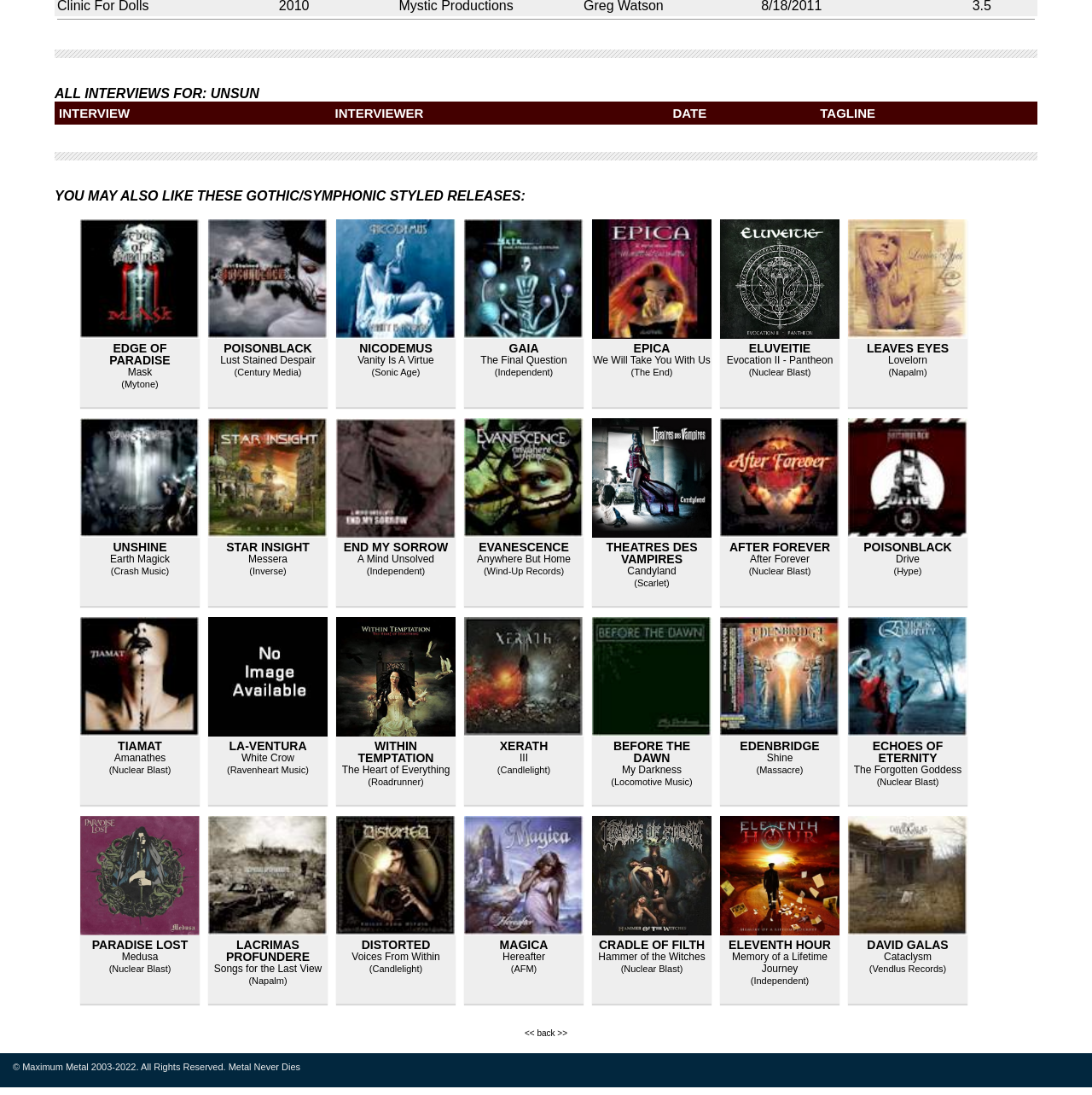Indicate the bounding box coordinates of the element that must be clicked to execute the instruction: "View the details of 'Lovelorn' by 'LEAVES EYES'". The coordinates should be given as four float numbers between 0 and 1, i.e., [left, top, right, bottom].

[0.813, 0.324, 0.849, 0.334]